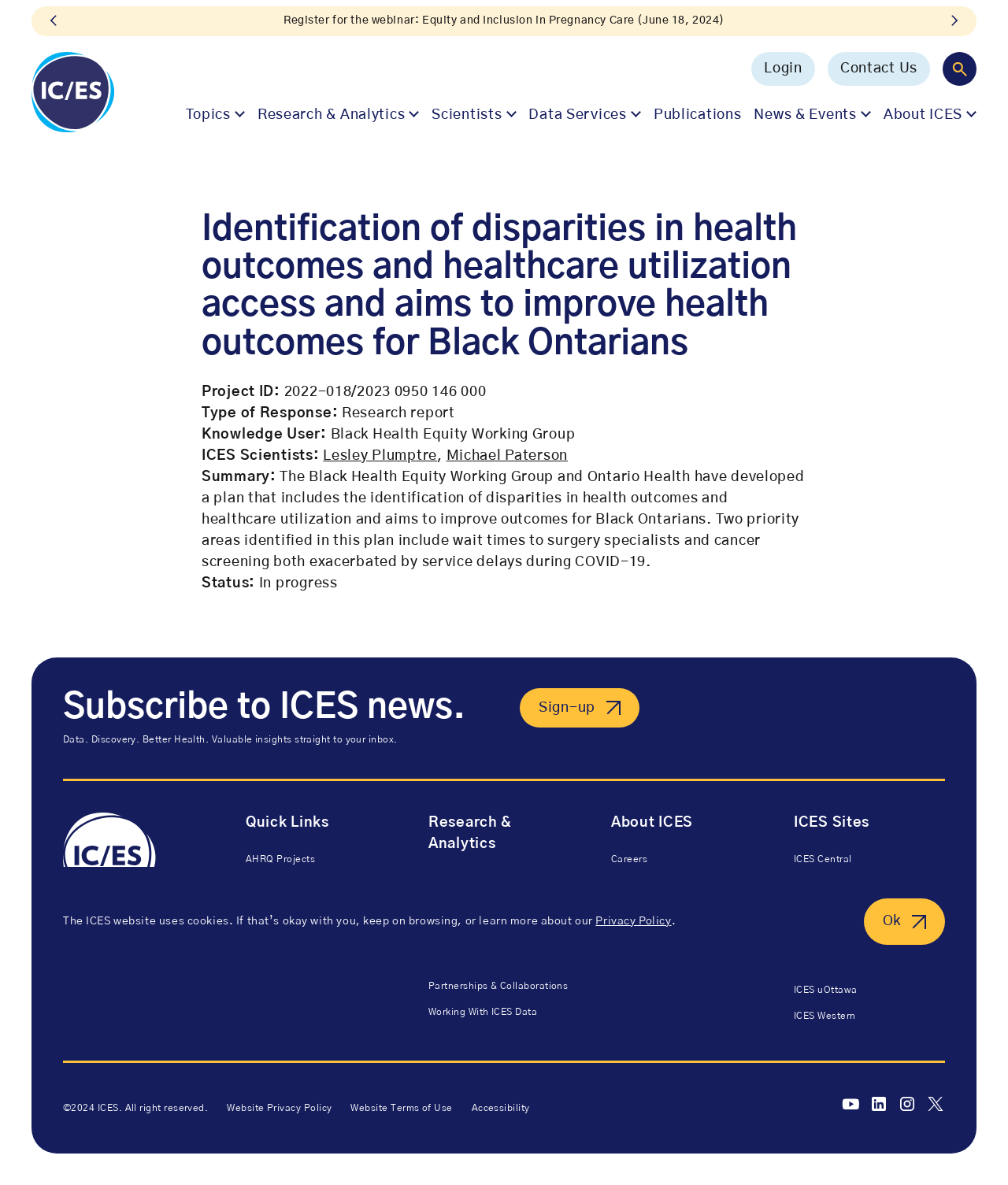What is the purpose of the 'Search' button?
Using the information presented in the image, please offer a detailed response to the question.

I found the answer by looking at the top navigation bar, where there is a 'Search' button. The button is likely used to search for content on the website, such as research reports, publications, or news articles.